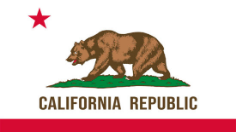Craft a descriptive caption that covers all aspects of the image.

This image features the flag of California, known as the Bear Flag, which prominently displays a California grizzly bear walking on a patch of green grass underneath the inscription "CALIFORNIA REPUBLIC." The flag is adorned with a single red star above the bear, a symbol reflecting the state’s independence and heritage. Adopted in 1911, this flag represents California's history and its identity as a state. The context of the flag’s display may relate to discussions about state governance or policies, particularly in light of recent topics concerning data protection and compliance, as reflected in nearby articles discussing privacy laws and their implications for various industries.